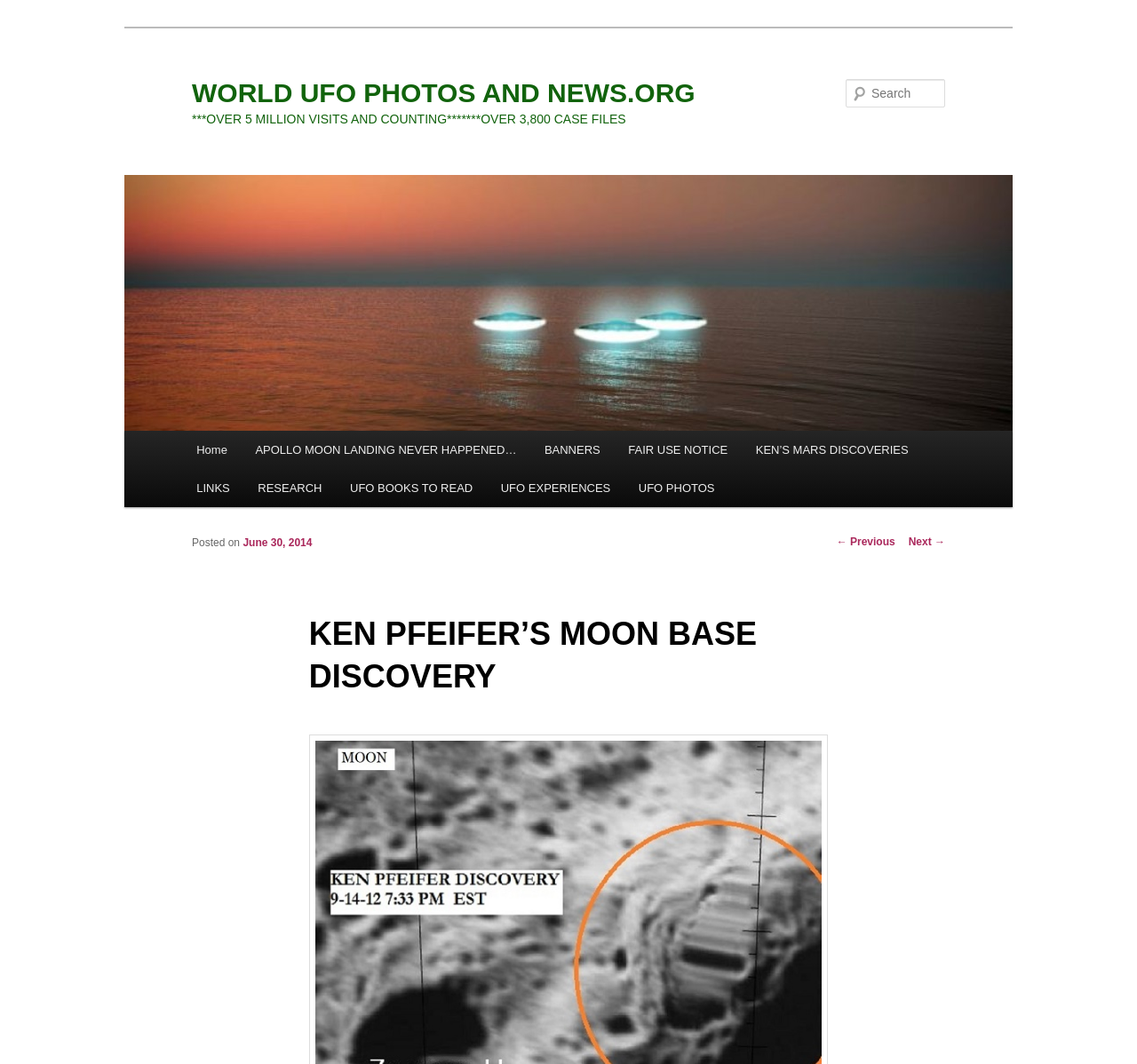When was this article posted?
Give a thorough and detailed response to the question.

I found a static text element with the text 'Posted on' followed by a link element with the text 'June 30, 2014', indicating that the article was posted on that date.